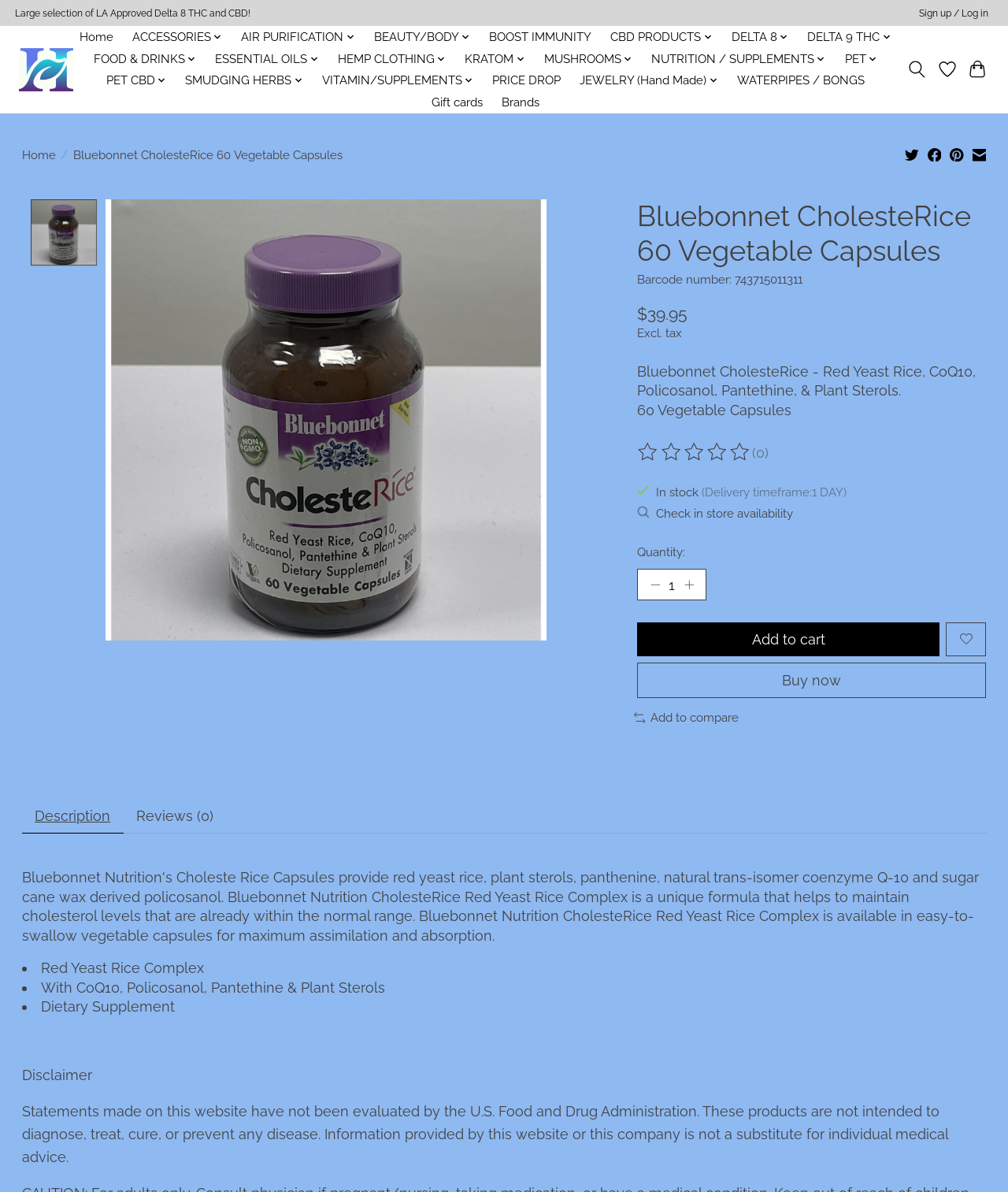Find the bounding box of the element with the following description: "Go to wishlist Wish List". The coordinates must be four float numbers between 0 and 1, formatted as [left, top, right, bottom].

[0.928, 0.046, 0.951, 0.07]